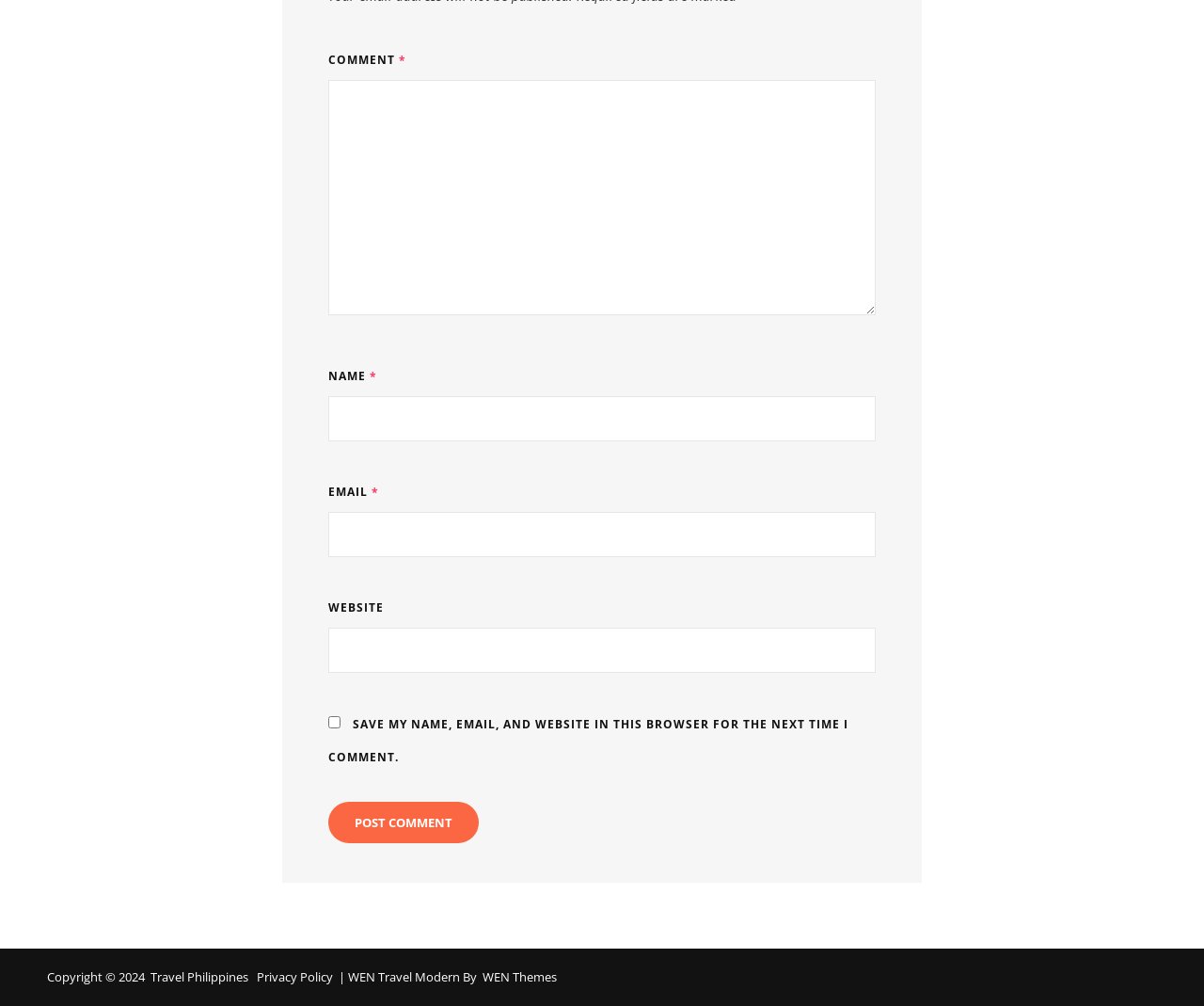Find the bounding box coordinates of the clickable area required to complete the following action: "Enter a comment".

[0.273, 0.08, 0.727, 0.314]